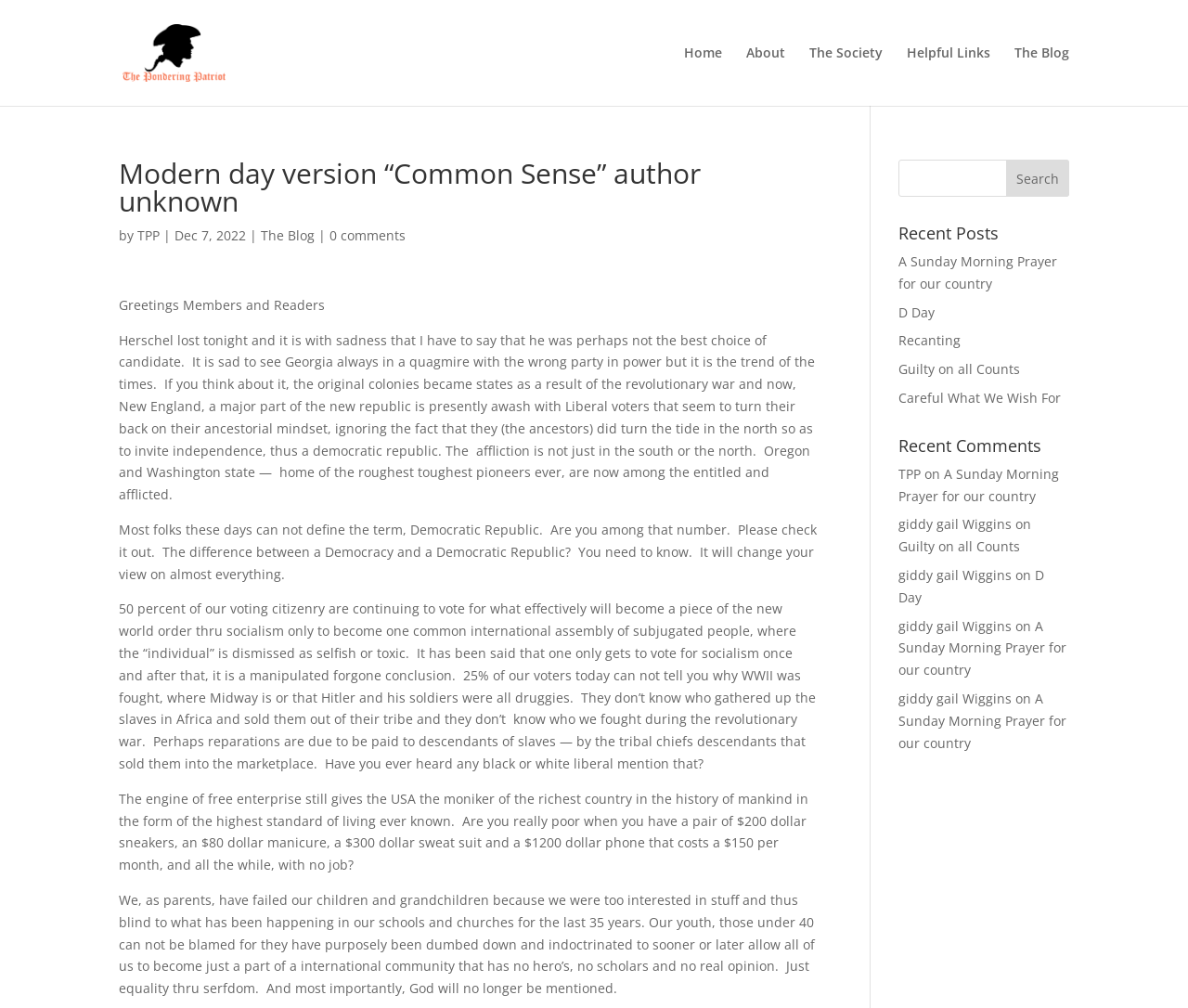Please specify the bounding box coordinates of the clickable region to carry out the following instruction: "Search for something". The coordinates should be four float numbers between 0 and 1, in the format [left, top, right, bottom].

[0.756, 0.158, 0.9, 0.195]